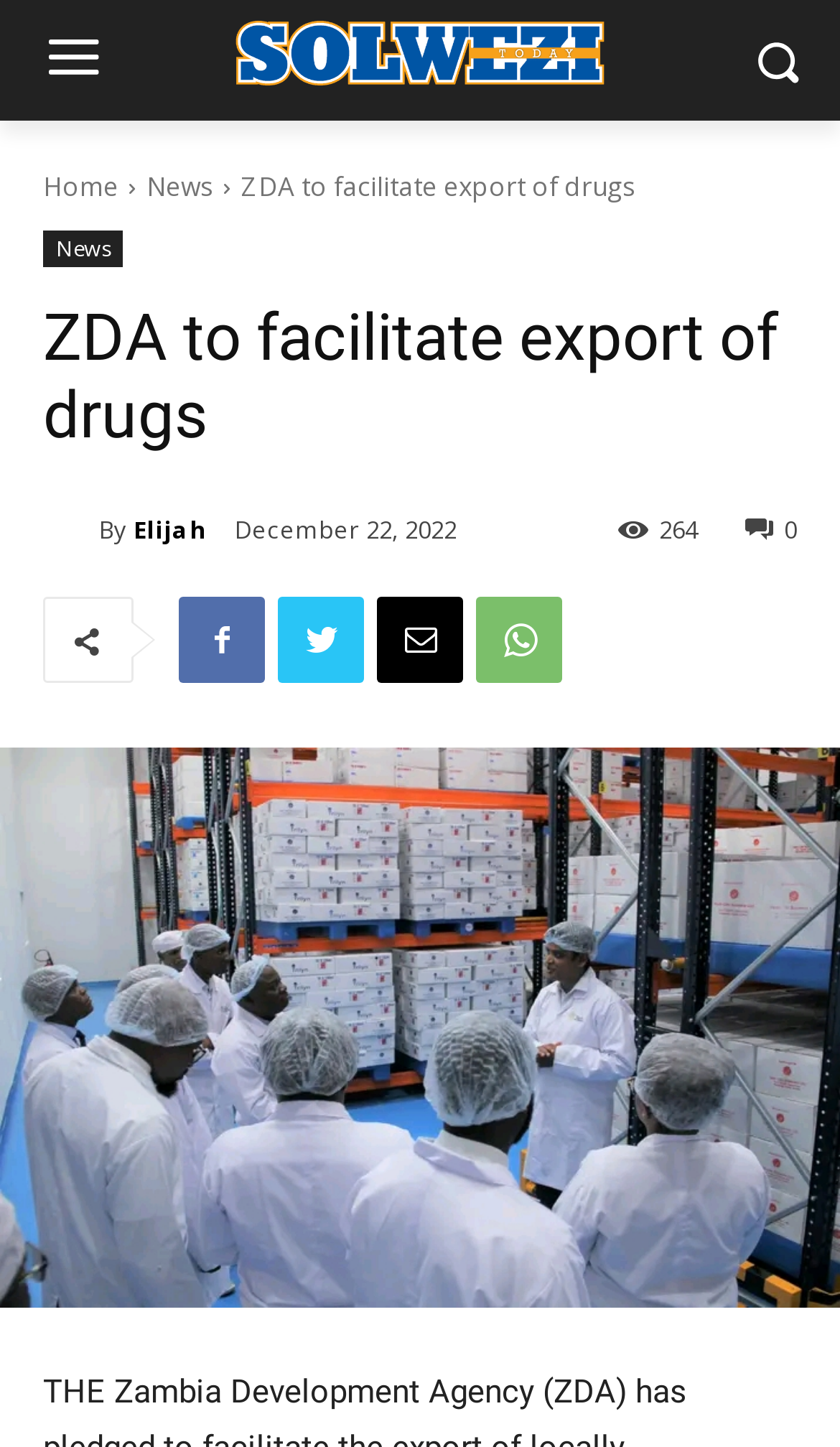Who is the author of the news article?
Please answer the question as detailed as possible.

The question is asking about the author of the news article. From the webpage, we can see that the link 'Elijah' is present, which is likely to be the author of the news article.